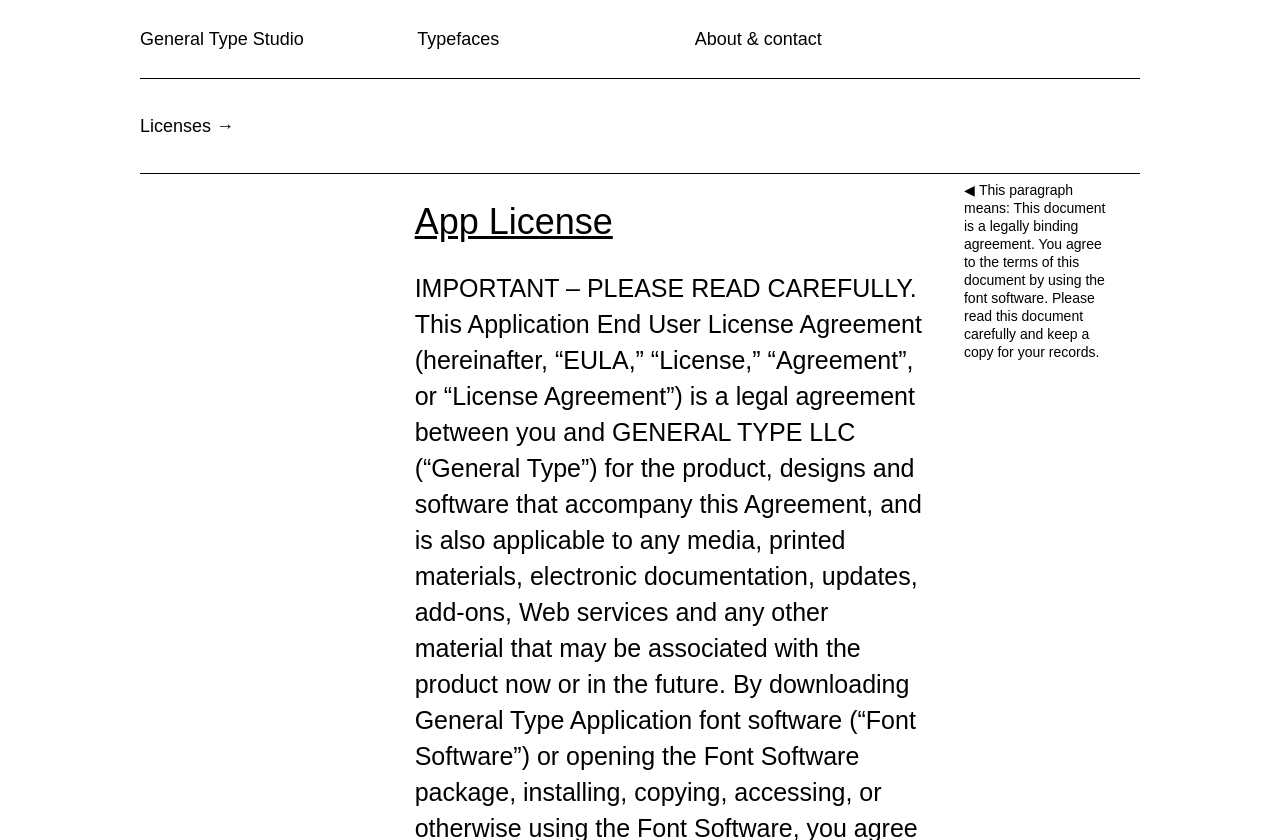For the element described, predict the bounding box coordinates as (top-left x, top-left y, bottom-right x, bottom-right y). All values should be between 0 and 1. Element description: Licenses →

[0.109, 0.138, 0.183, 0.162]